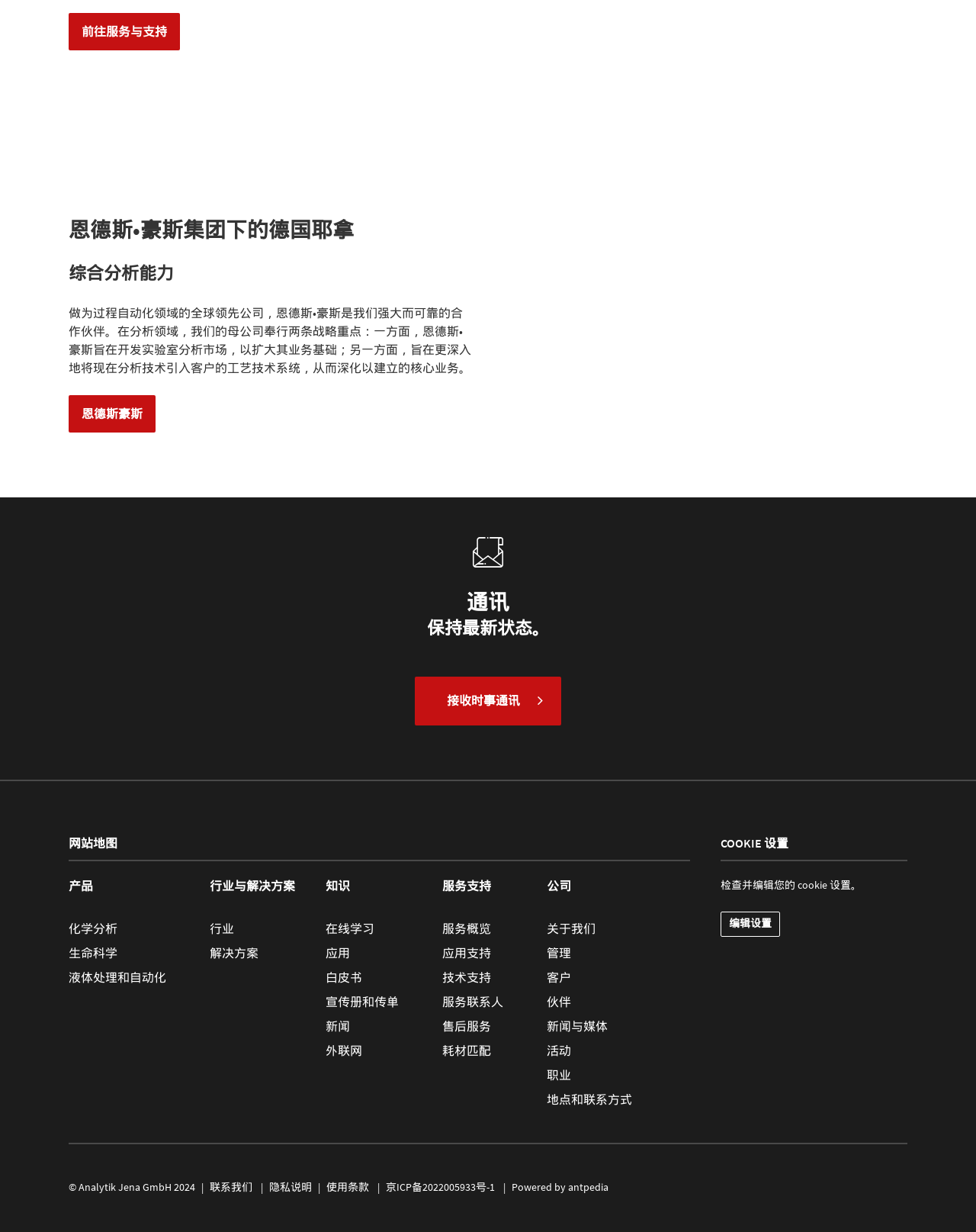What kind of products does the company offer?
Carefully analyze the image and provide a detailed answer to the question.

The webpage provides links to various product categories, including '化学分析', '生命科学', and '液体处理和自动化', suggesting that the company offers a range of products related to these fields.